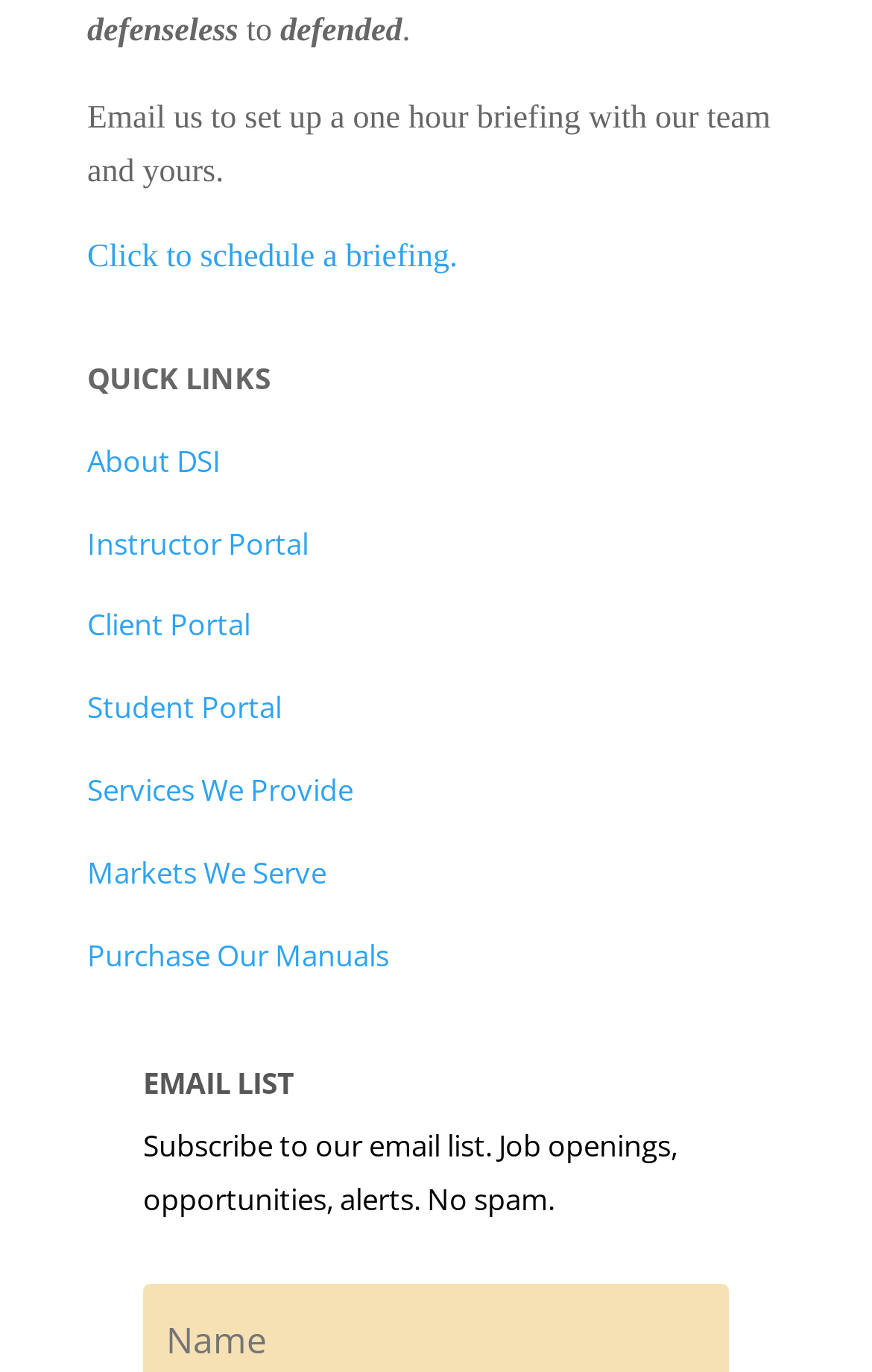Please find the bounding box coordinates (top-left x, top-left y, bottom-right x, bottom-right y) in the screenshot for the UI element described as follows: Markets We Serve

[0.1, 0.621, 0.374, 0.65]